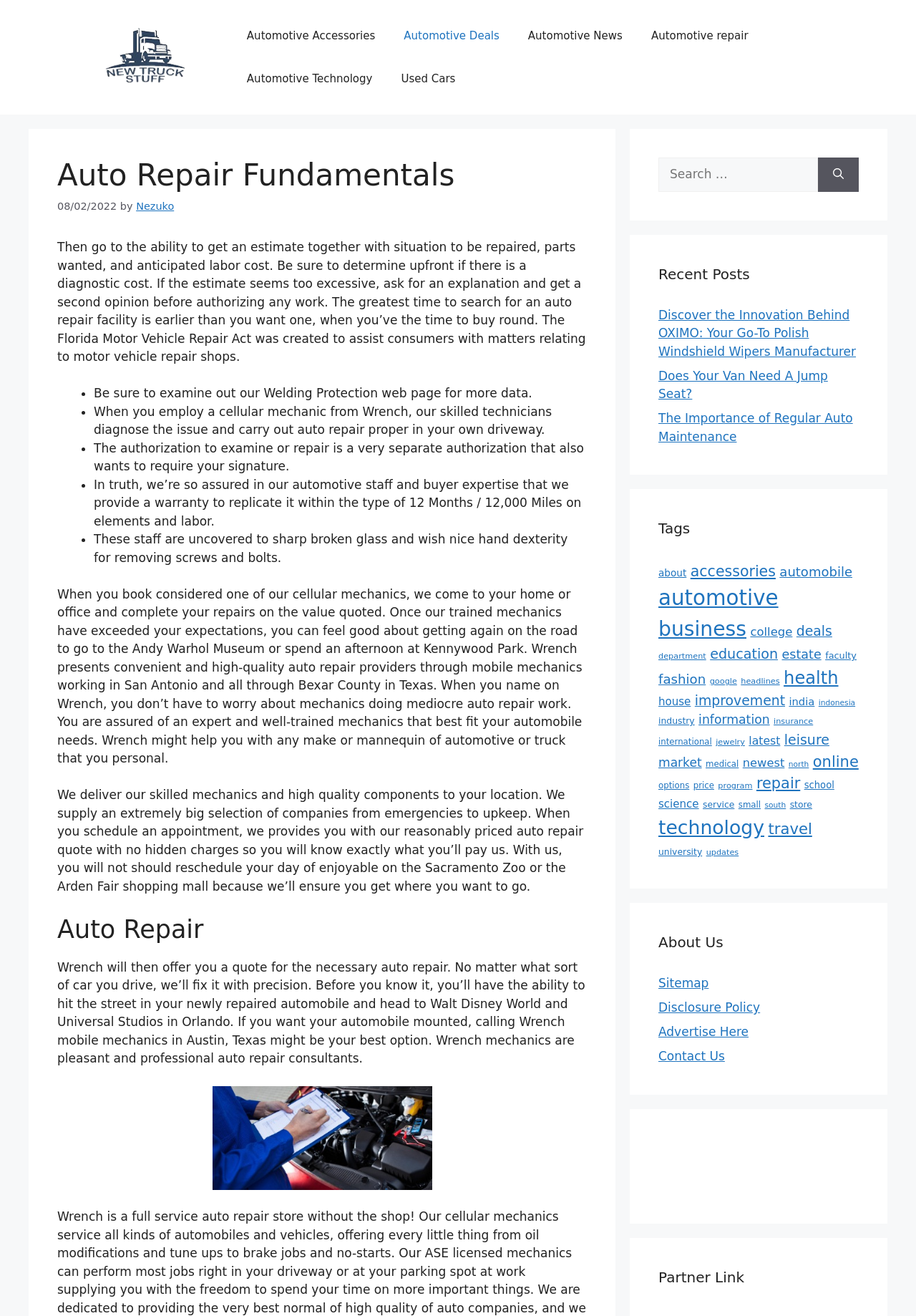What is the name of the website?
Can you offer a detailed and complete answer to this question?

The name of the website can be determined by looking at the banner element at the top of the webpage, which contains the text 'NTS'.